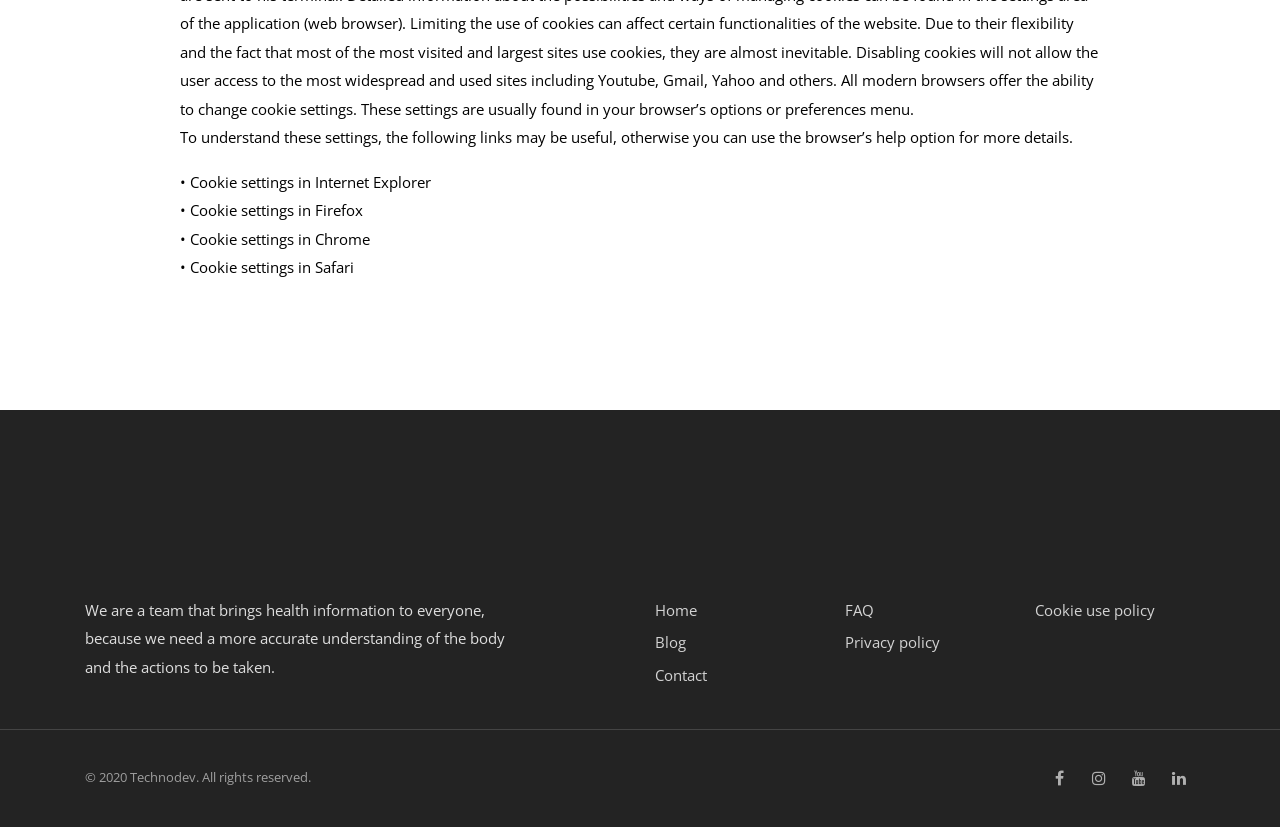Can you specify the bounding box coordinates for the region that should be clicked to fulfill this instruction: "Click the 'Contact' link".

[0.512, 0.796, 0.637, 0.836]